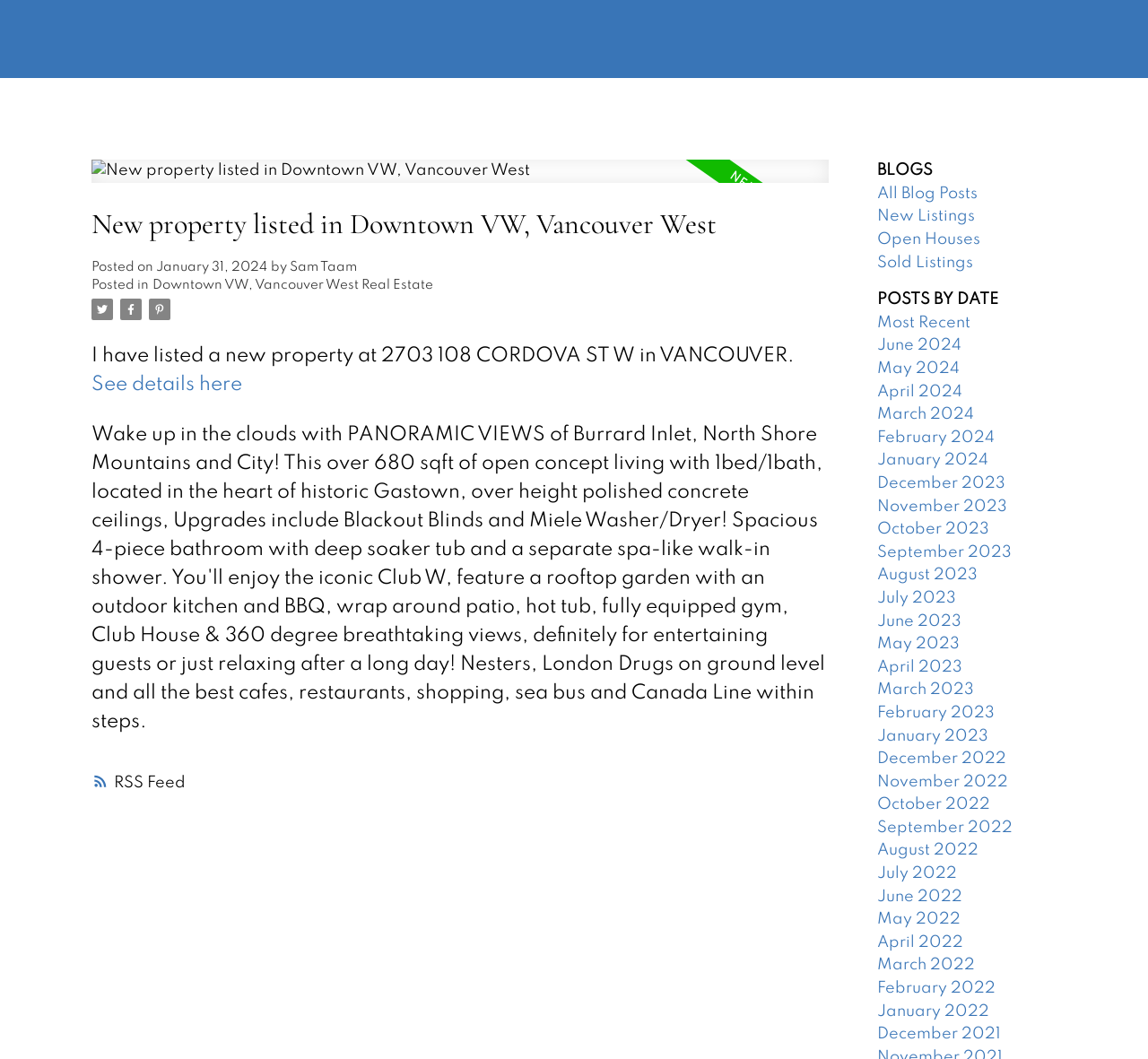Return the bounding box coordinates of the UI element that corresponds to this description: "New Listings". The coordinates must be given as four float numbers in the range of 0 and 1, [left, top, right, bottom].

[0.764, 0.197, 0.849, 0.212]